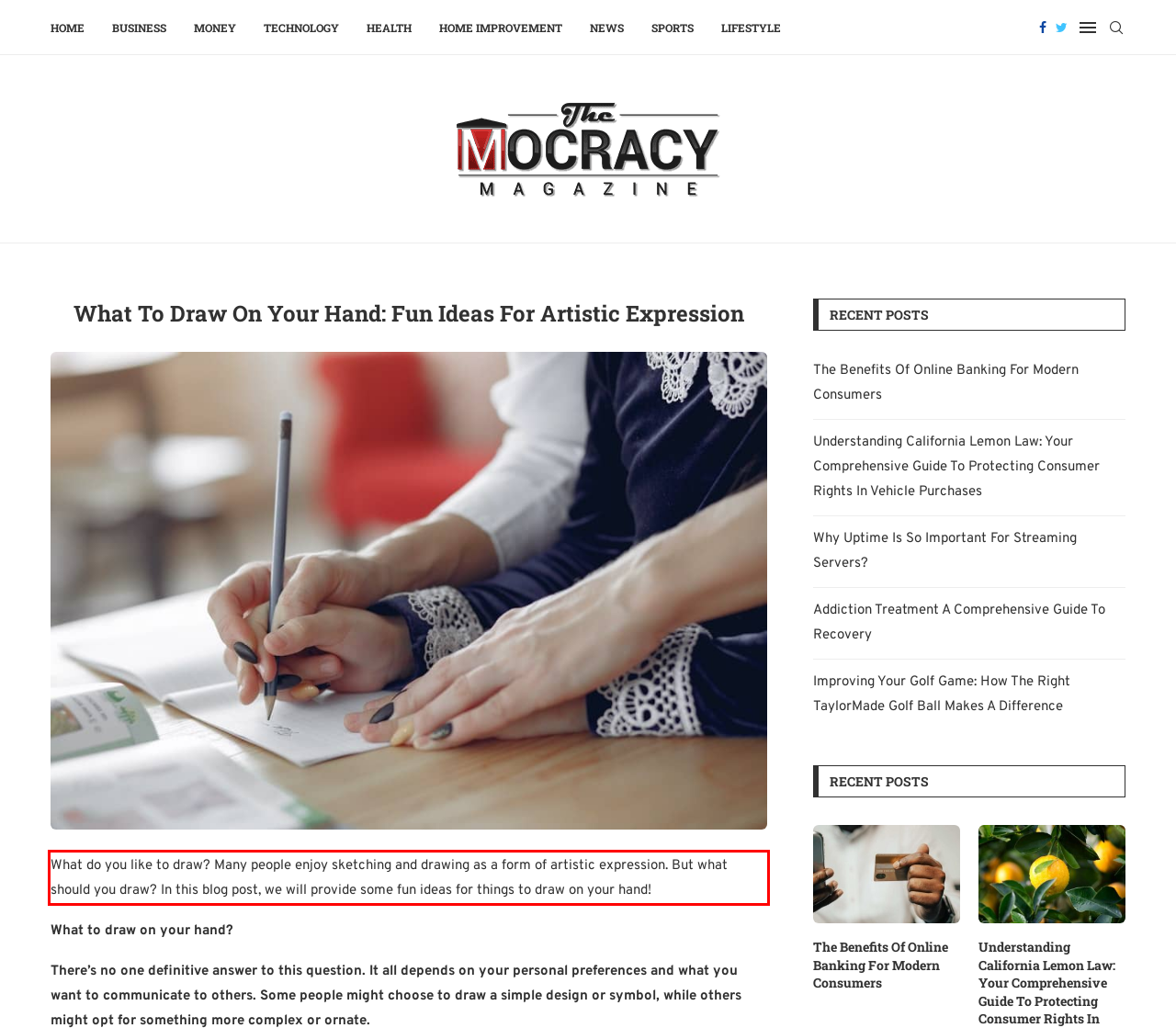Please analyze the screenshot of a webpage and extract the text content within the red bounding box using OCR.

What do you like to draw? Many people enjoy sketching and drawing as a form of artistic expression. But what should you draw? In this blog post, we will provide some fun ideas for things to draw on your hand!